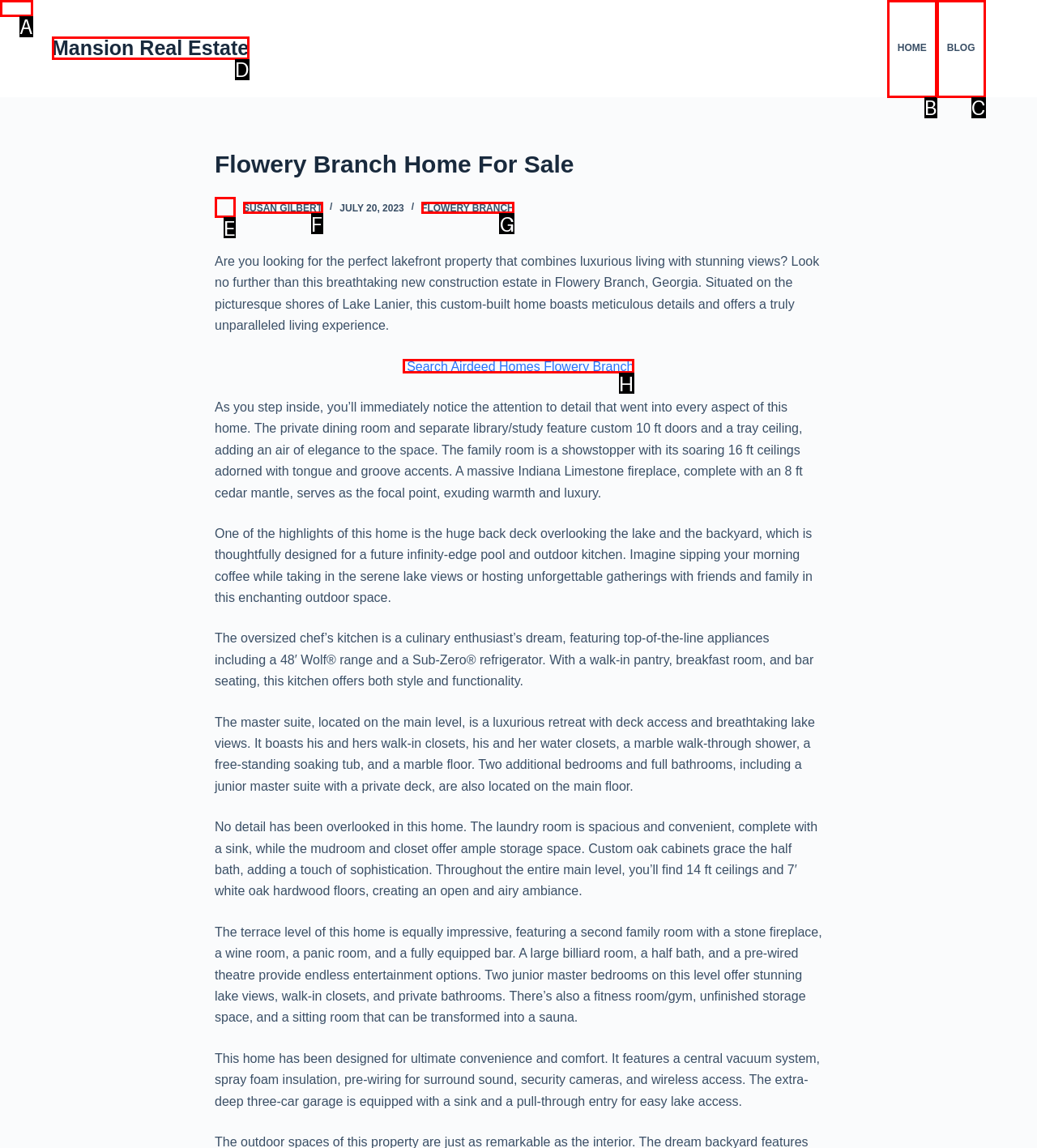Match the element description: Flowery Branch to the correct HTML element. Answer with the letter of the selected option.

G